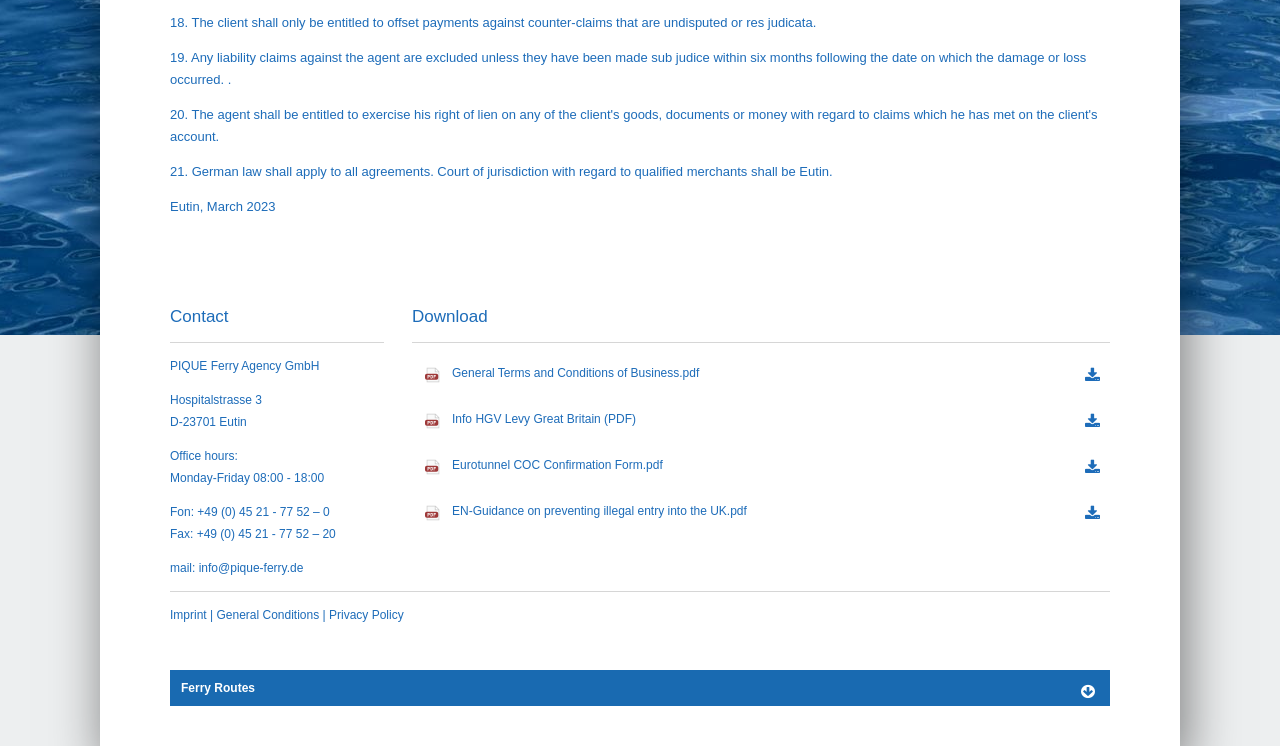Locate the bounding box coordinates of the element I should click to achieve the following instruction: "Download the 'General Terms and Conditions of Business.pdf'".

[0.322, 0.475, 0.867, 0.523]